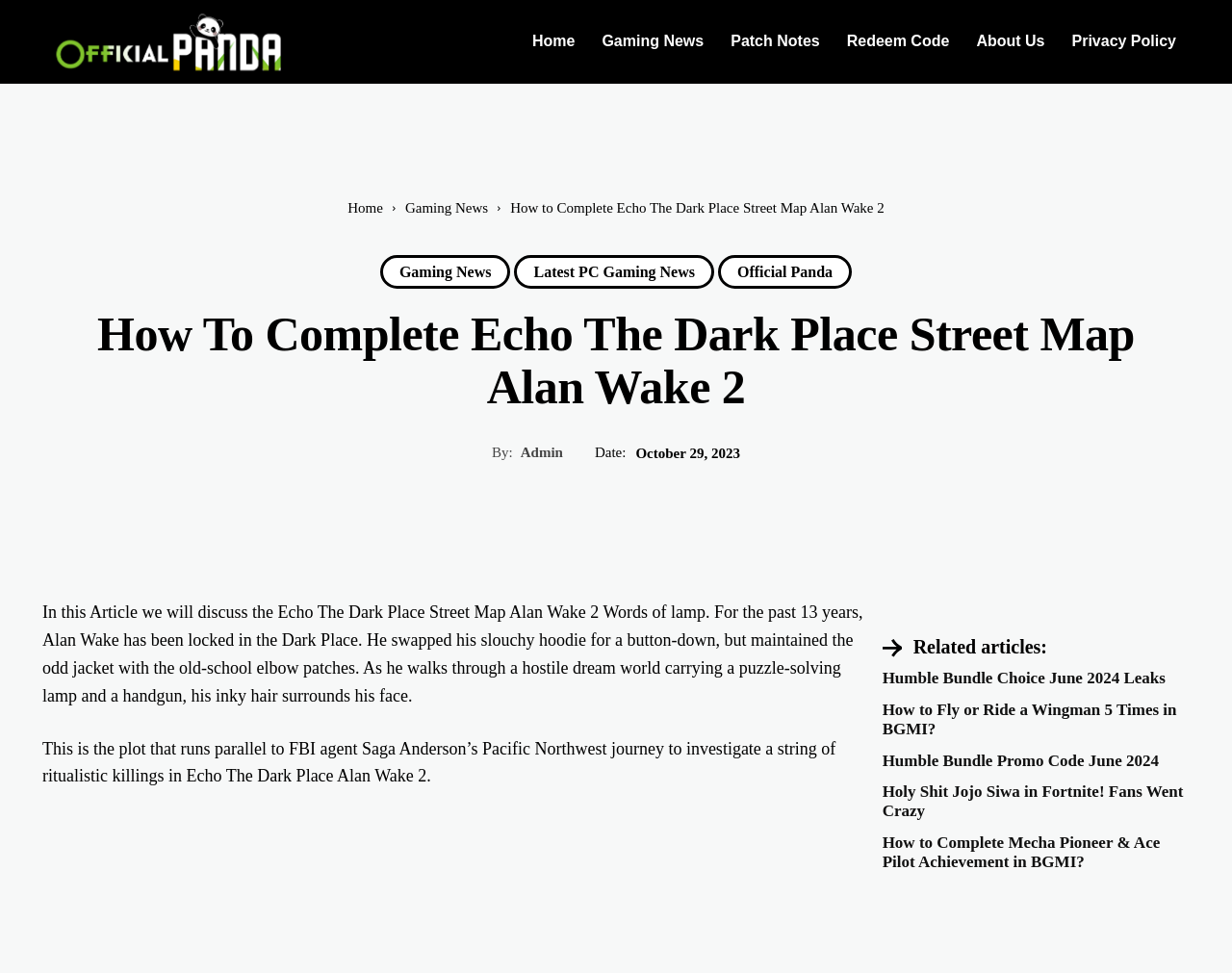Please locate the bounding box coordinates for the element that should be clicked to achieve the following instruction: "Click the 'Humble Bundle Choice June 2024 Leaks' link". Ensure the coordinates are given as four float numbers between 0 and 1, i.e., [left, top, right, bottom].

[0.716, 0.688, 0.946, 0.707]